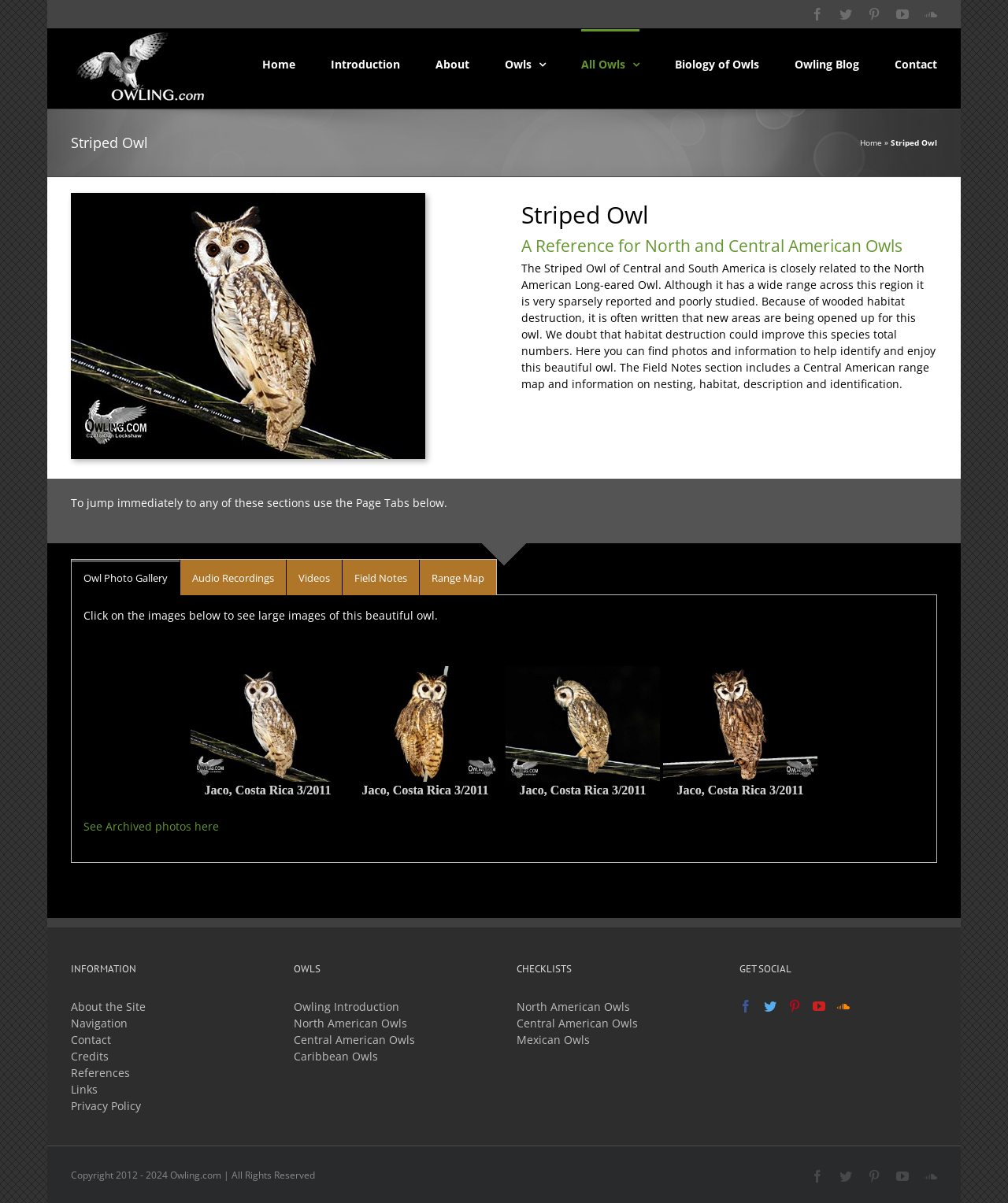Based on the image, provide a detailed and complete answer to the question: 
What is the region where the Striped Owl is found?

The meta description of the webpage mentions 'Striped Owl is found from S. Mexico to N. Argentina.' which indicates that the Striped Owl is found in this region.